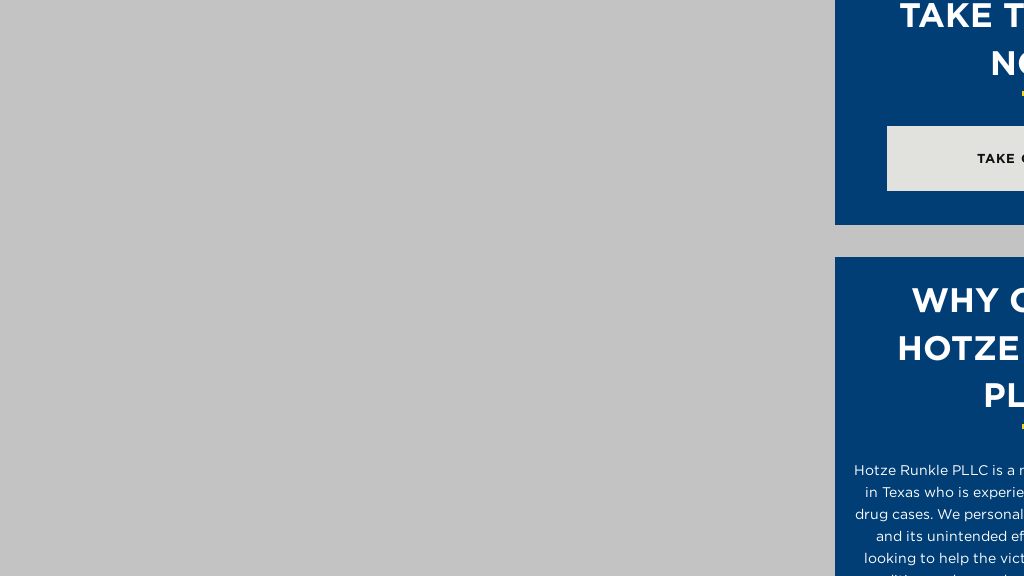What is the name of the chemotherapy drug?
Please provide a single word or phrase in response based on the screenshot.

Taxotere